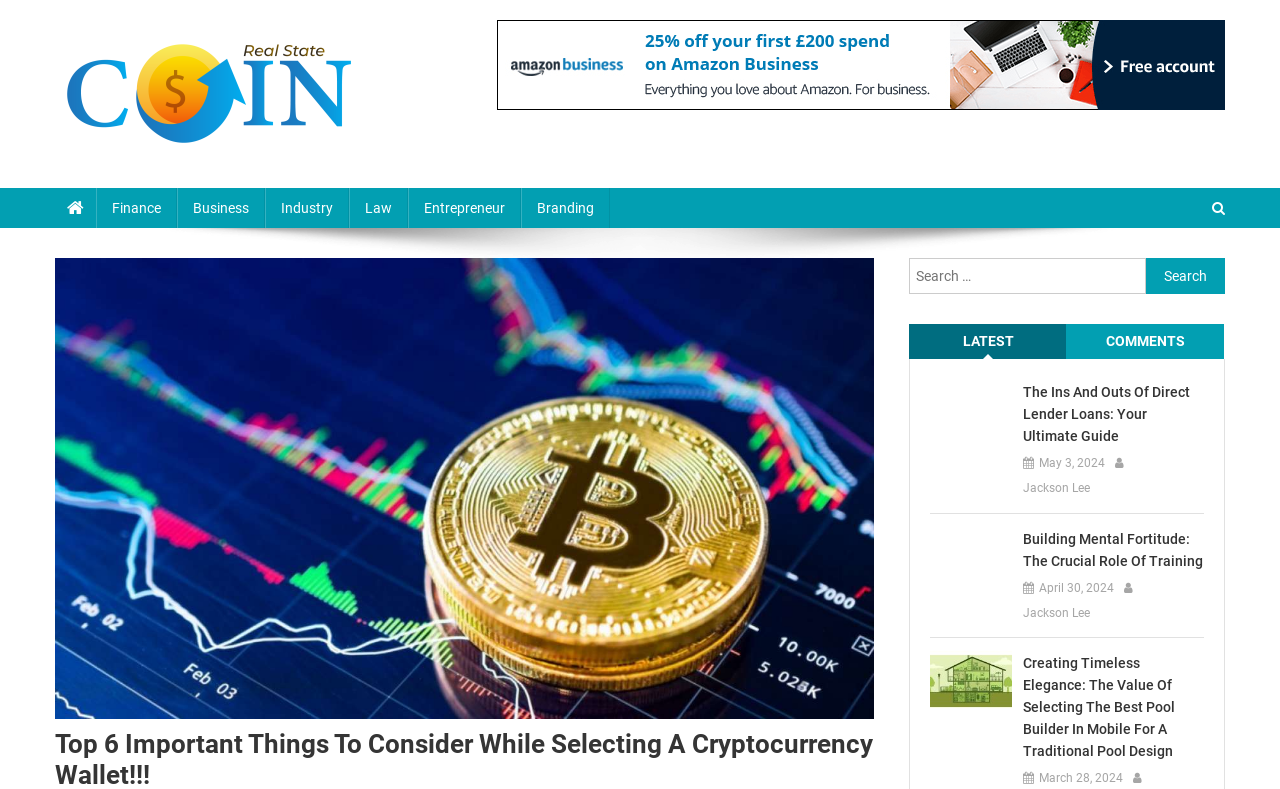Analyze the image and answer the question with as much detail as possible: 
How many tabs are there in the tablist?

I counted the number of tabs in the tablist, which are 'LATEST' and 'COMMENTS', so there are 2 tabs.